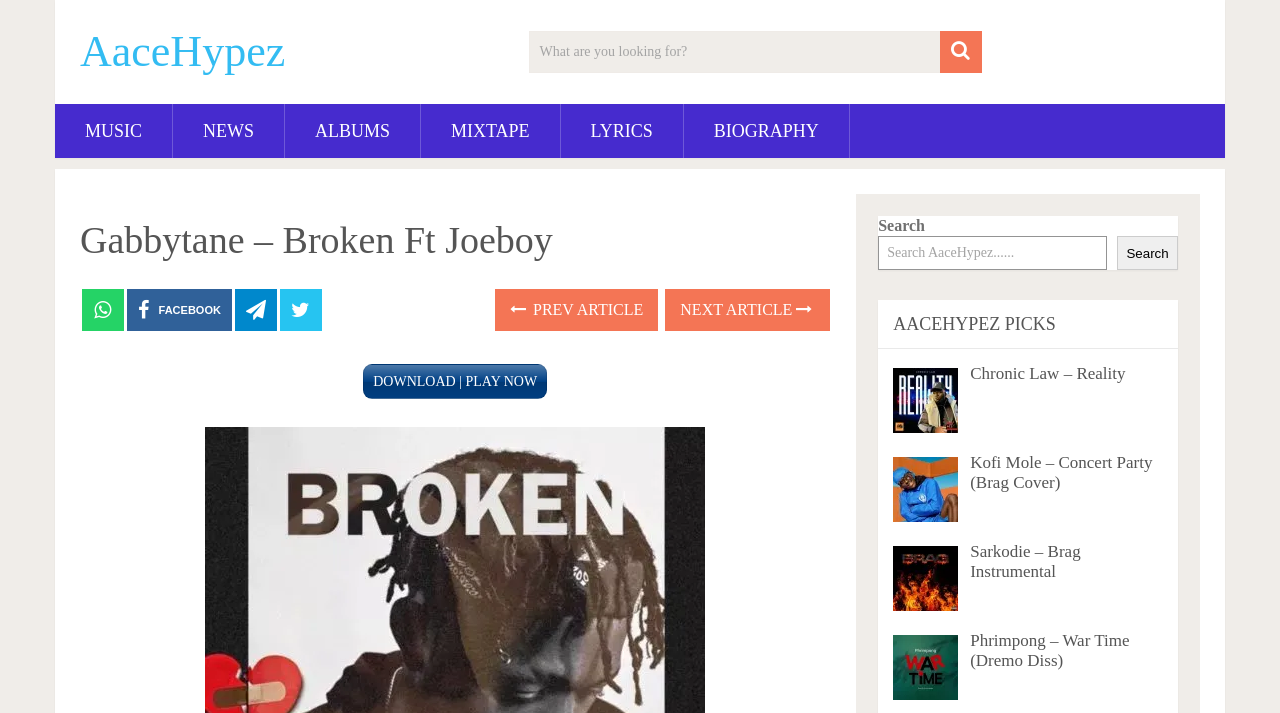Kindly determine the bounding box coordinates of the area that needs to be clicked to fulfill this instruction: "Check out AACEHYPEZ PICKS".

[0.686, 0.421, 0.92, 0.489]